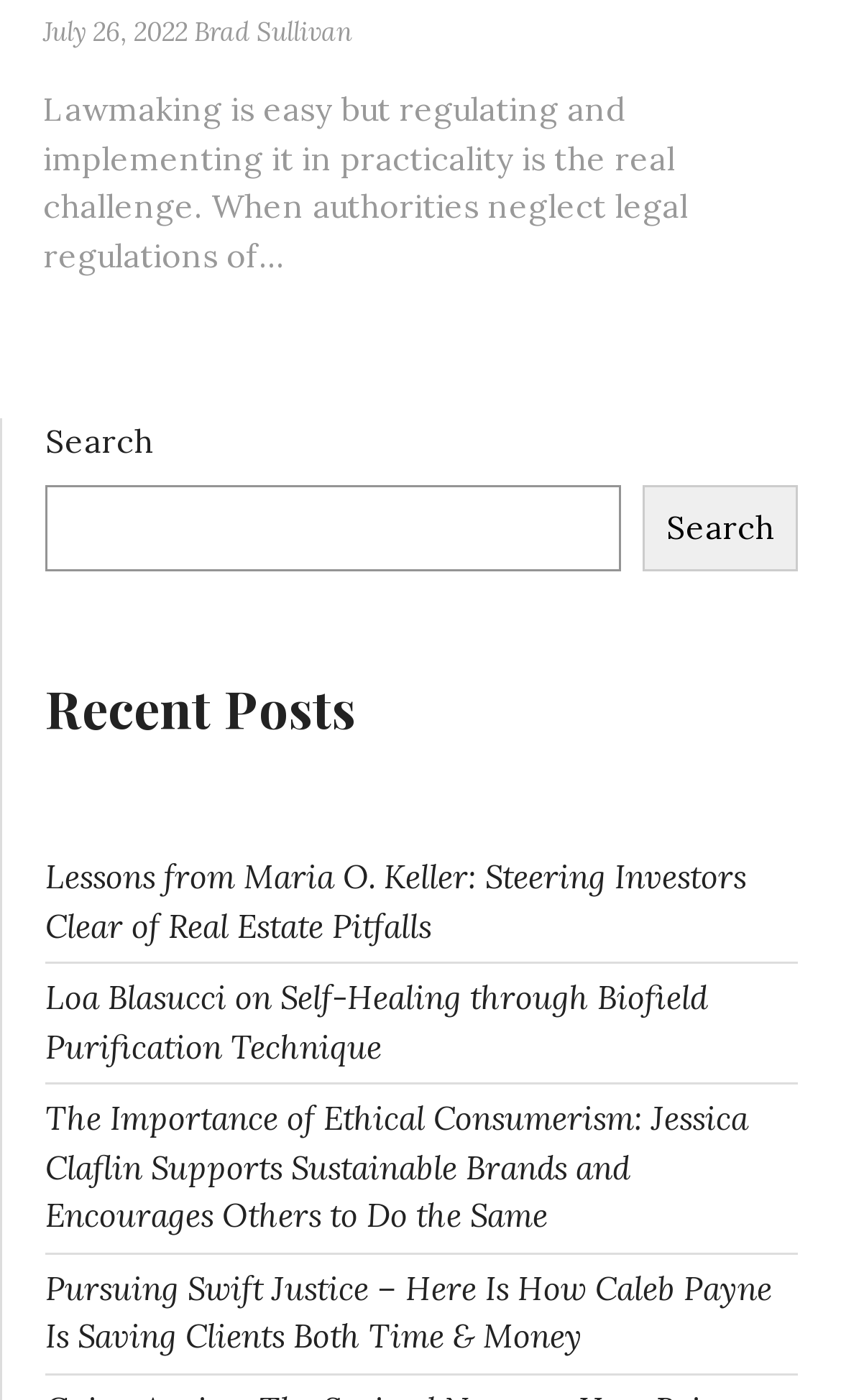How many recent posts are listed?
Using the visual information, answer the question in a single word or phrase.

4